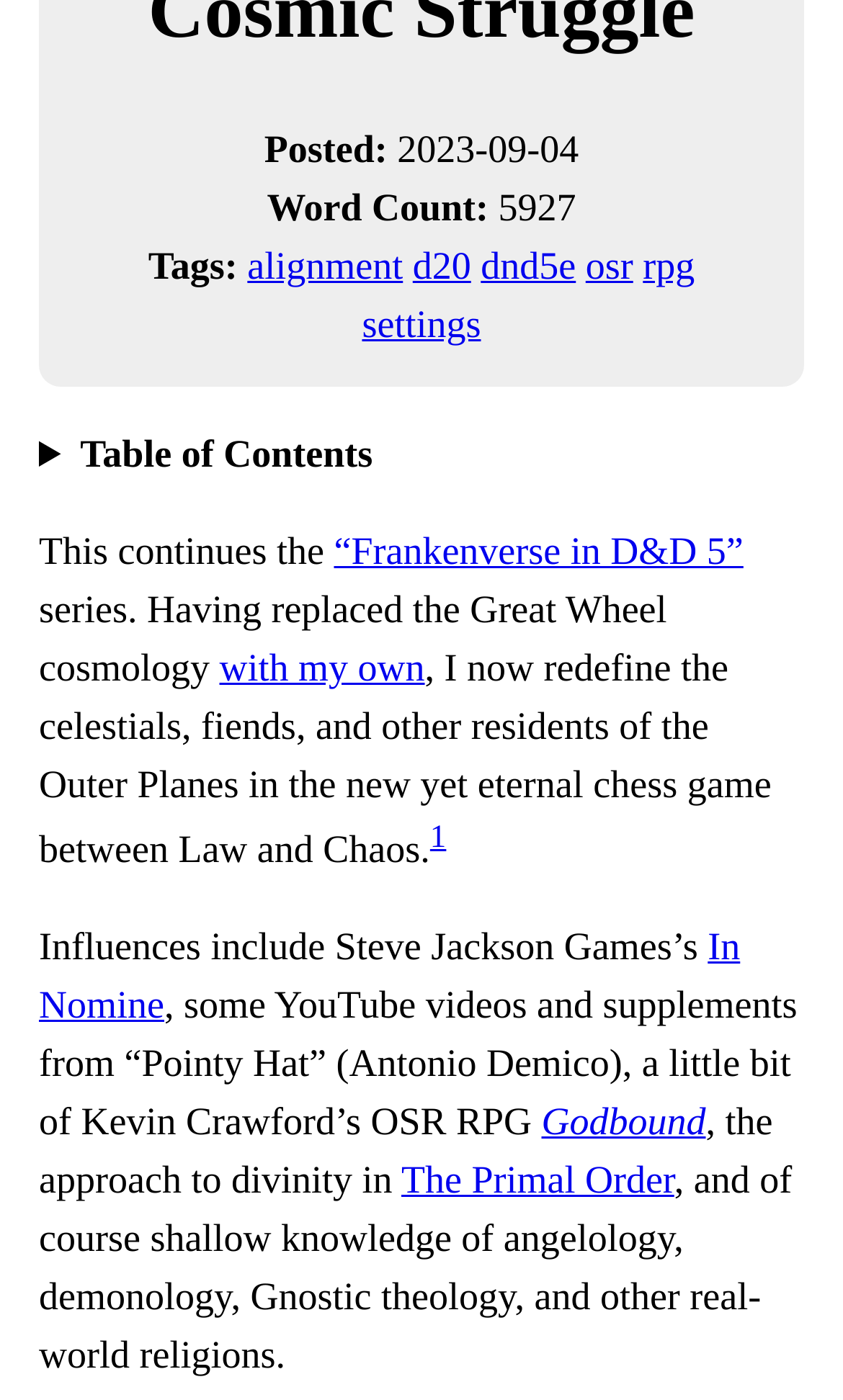Please find the bounding box for the UI component described as follows: "with my own".

[0.26, 0.462, 0.504, 0.493]